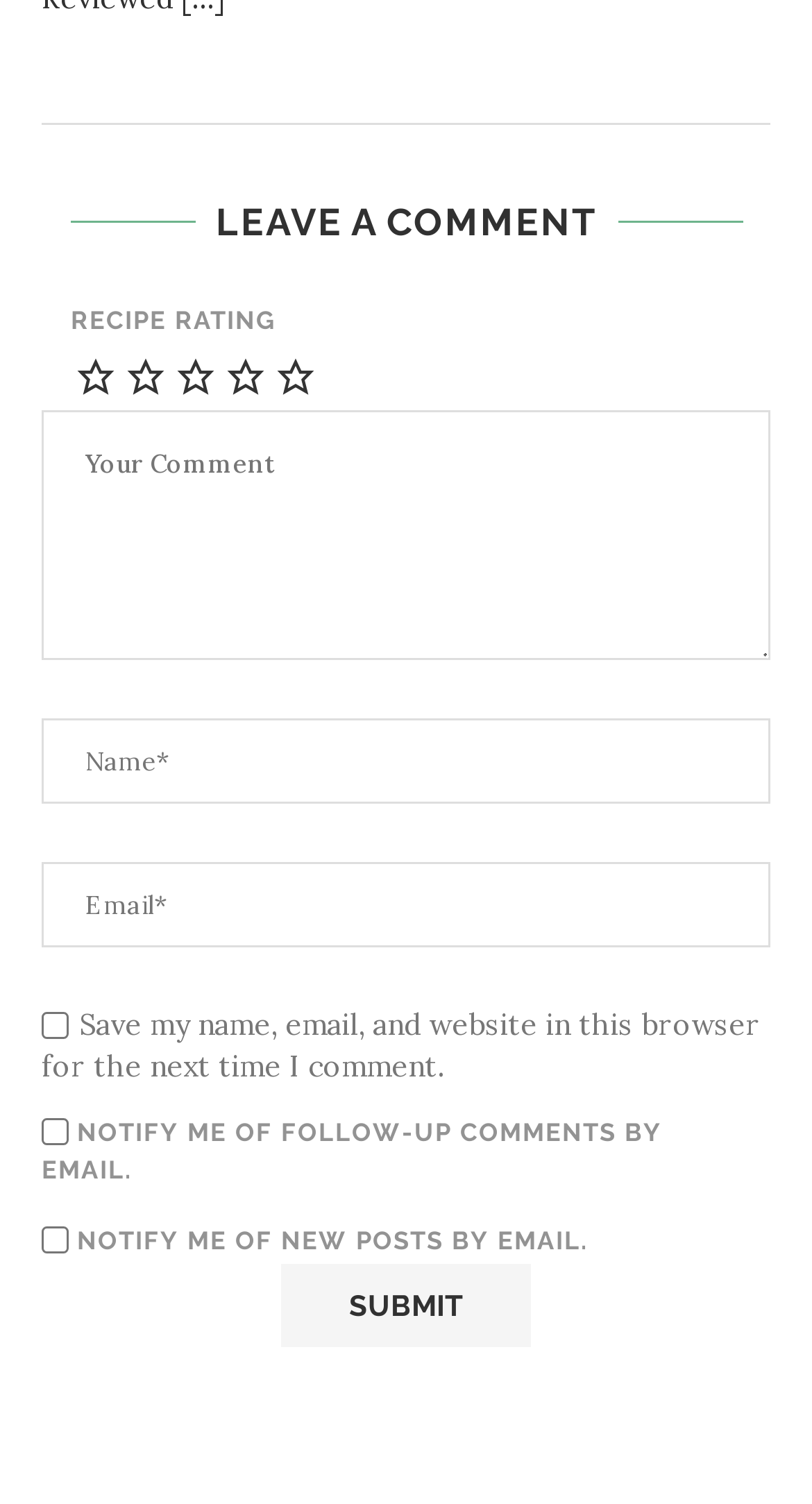Please answer the following question using a single word or phrase: 
What is required to submit a comment?

Name, Email, Comment